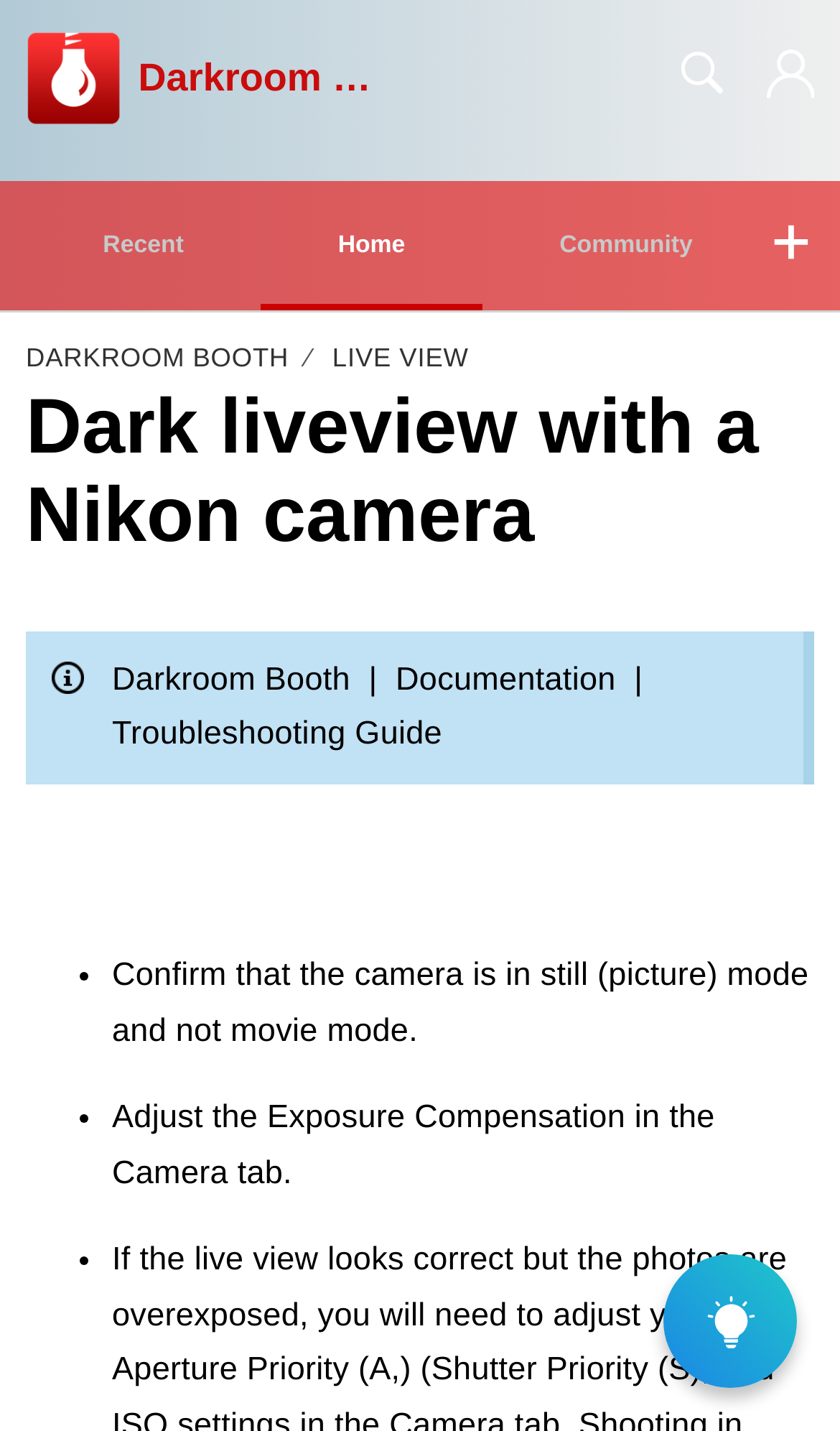Please find and generate the text of the main header of the webpage.

Dark liveview with a Nikon camera